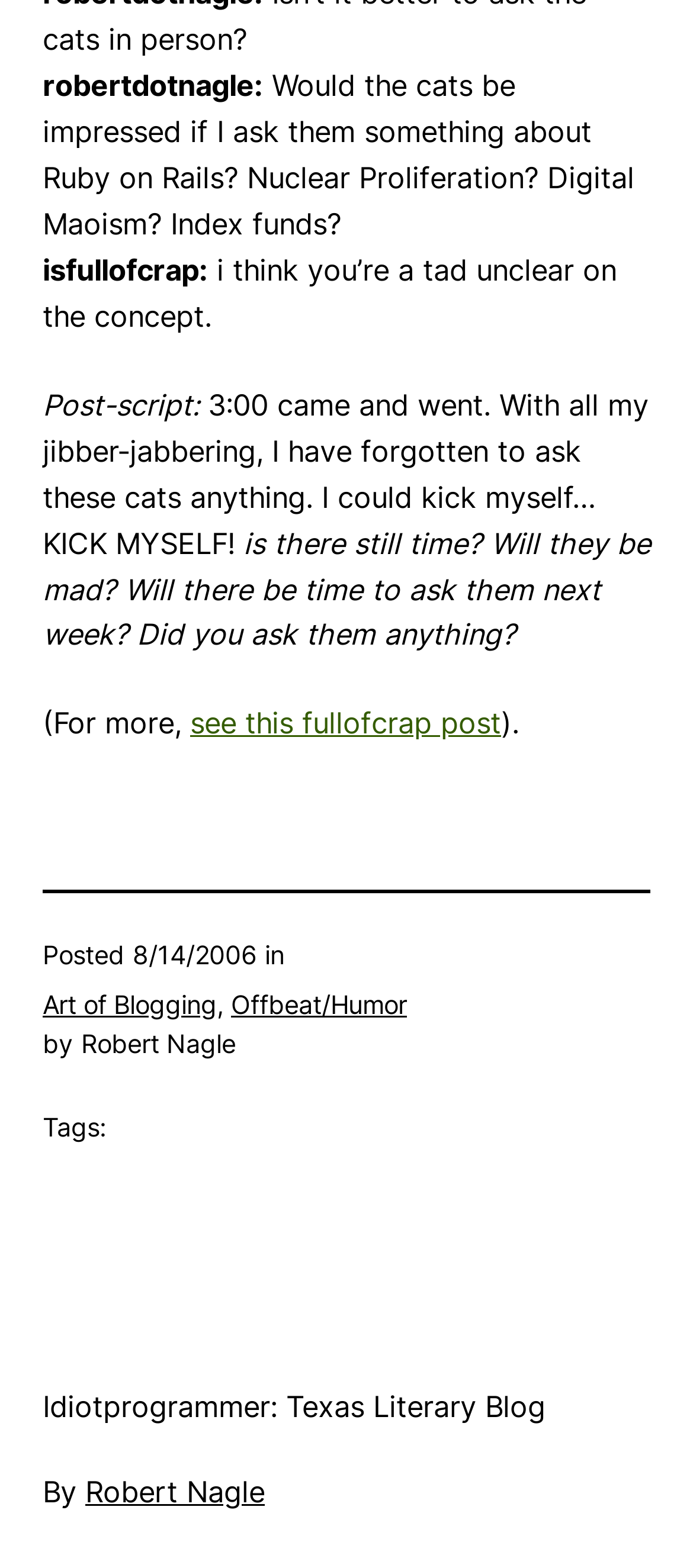Please find the bounding box for the UI component described as follows: "Idiotprogrammer: Texas Literary Blog".

[0.062, 0.886, 0.787, 0.908]